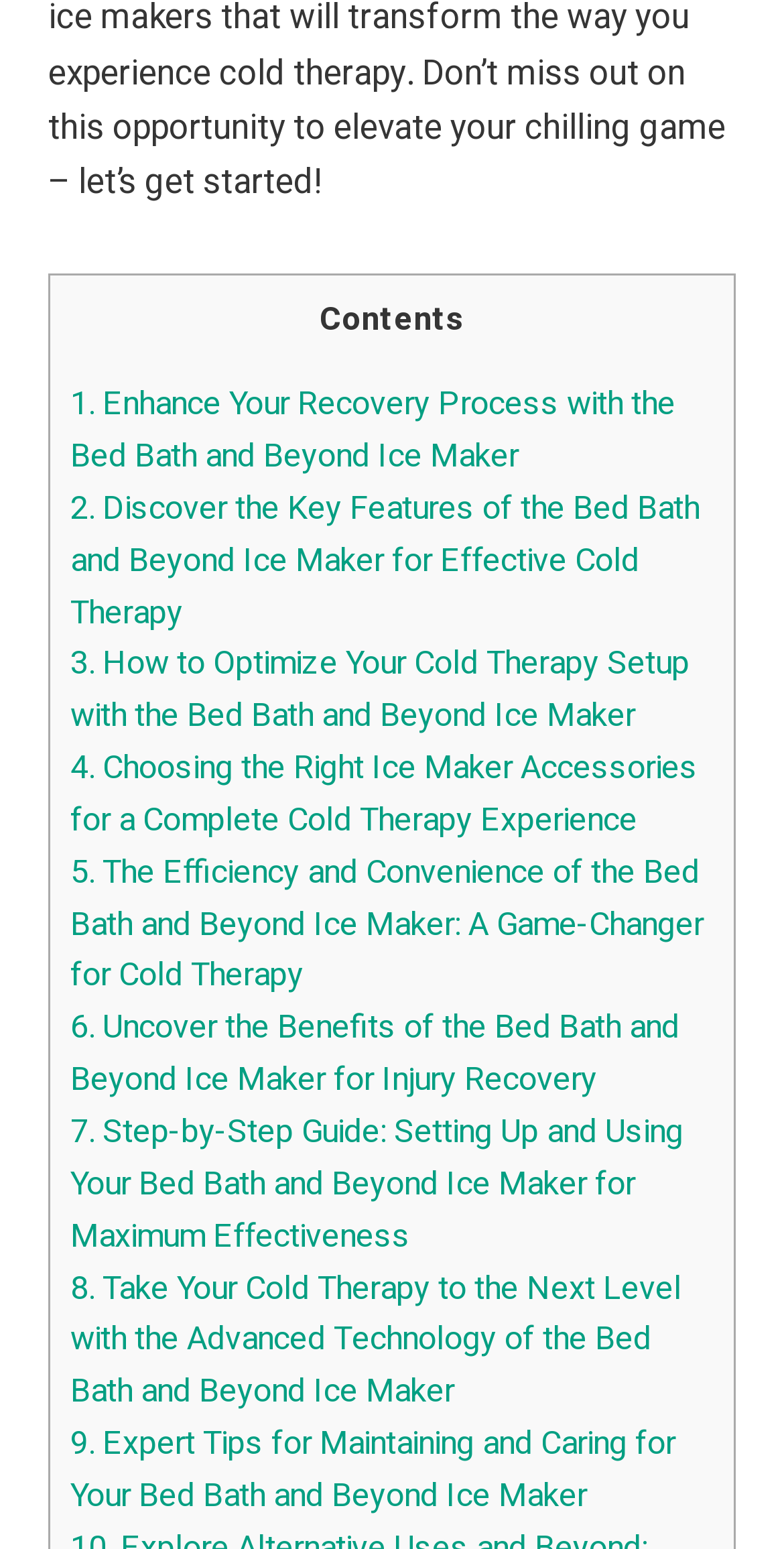Pinpoint the bounding box coordinates for the area that should be clicked to perform the following instruction: "Learn about key features of Bed Bath and Beyond Ice Maker".

[0.09, 0.313, 0.892, 0.411]